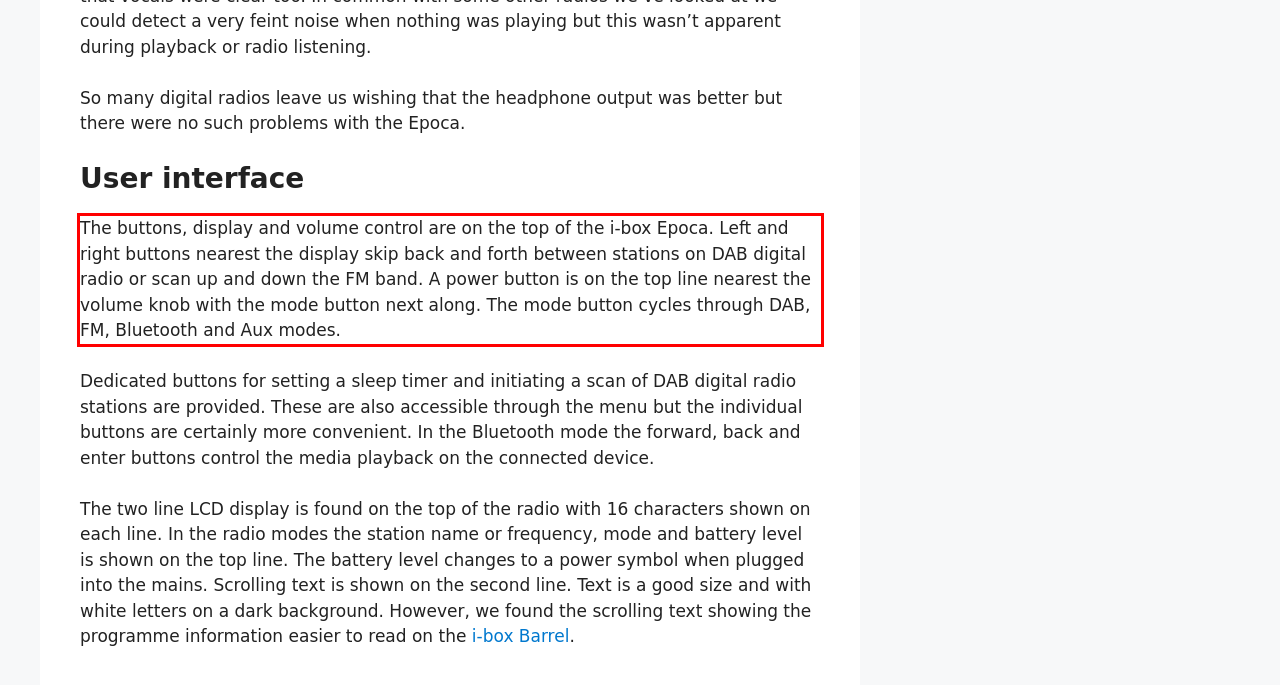Using the provided screenshot, read and generate the text content within the red-bordered area.

The buttons, display and volume control are on the top of the i-box Epoca. Left and right buttons nearest the display skip back and forth between stations on DAB digital radio or scan up and down the FM band. A power button is on the top line nearest the volume knob with the mode button next along. The mode button cycles through DAB, FM, Bluetooth and Aux modes.